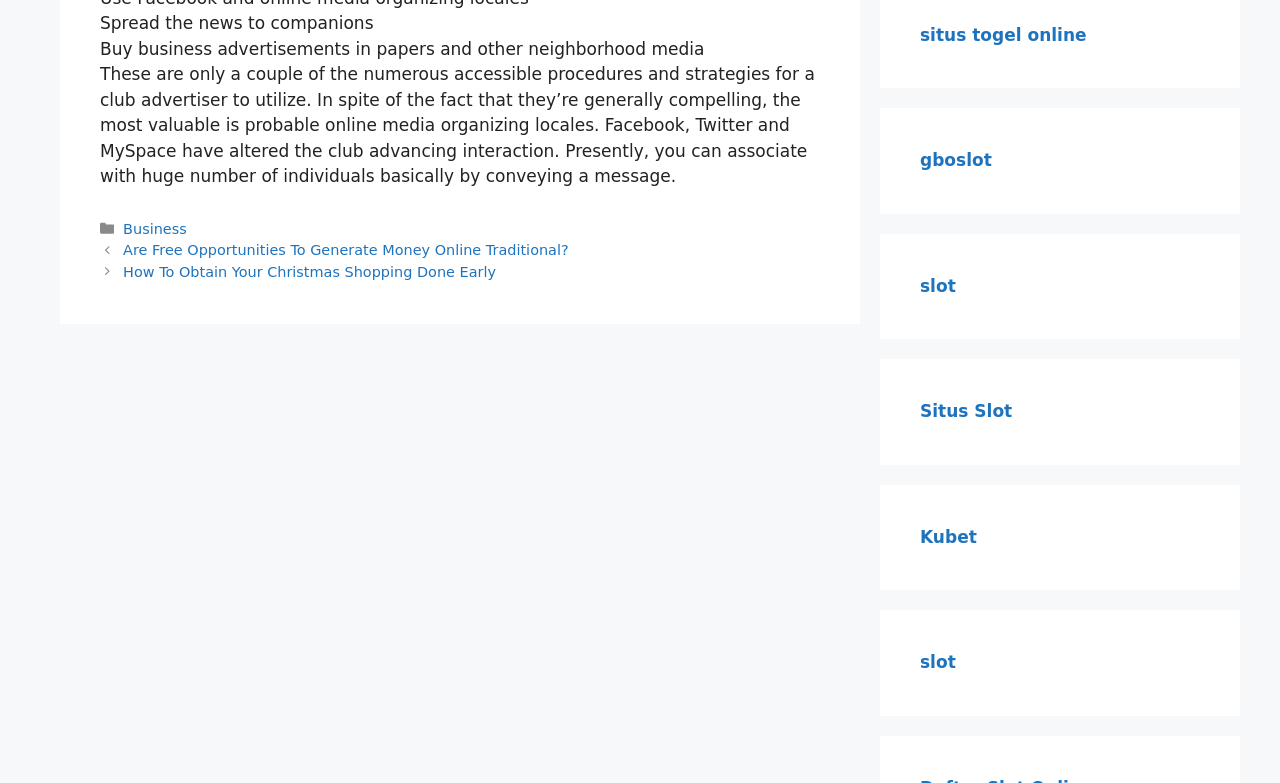Predict the bounding box coordinates of the area that should be clicked to accomplish the following instruction: "Check 'Situs Slot' link". The bounding box coordinates should consist of four float numbers between 0 and 1, i.e., [left, top, right, bottom].

[0.719, 0.512, 0.791, 0.538]